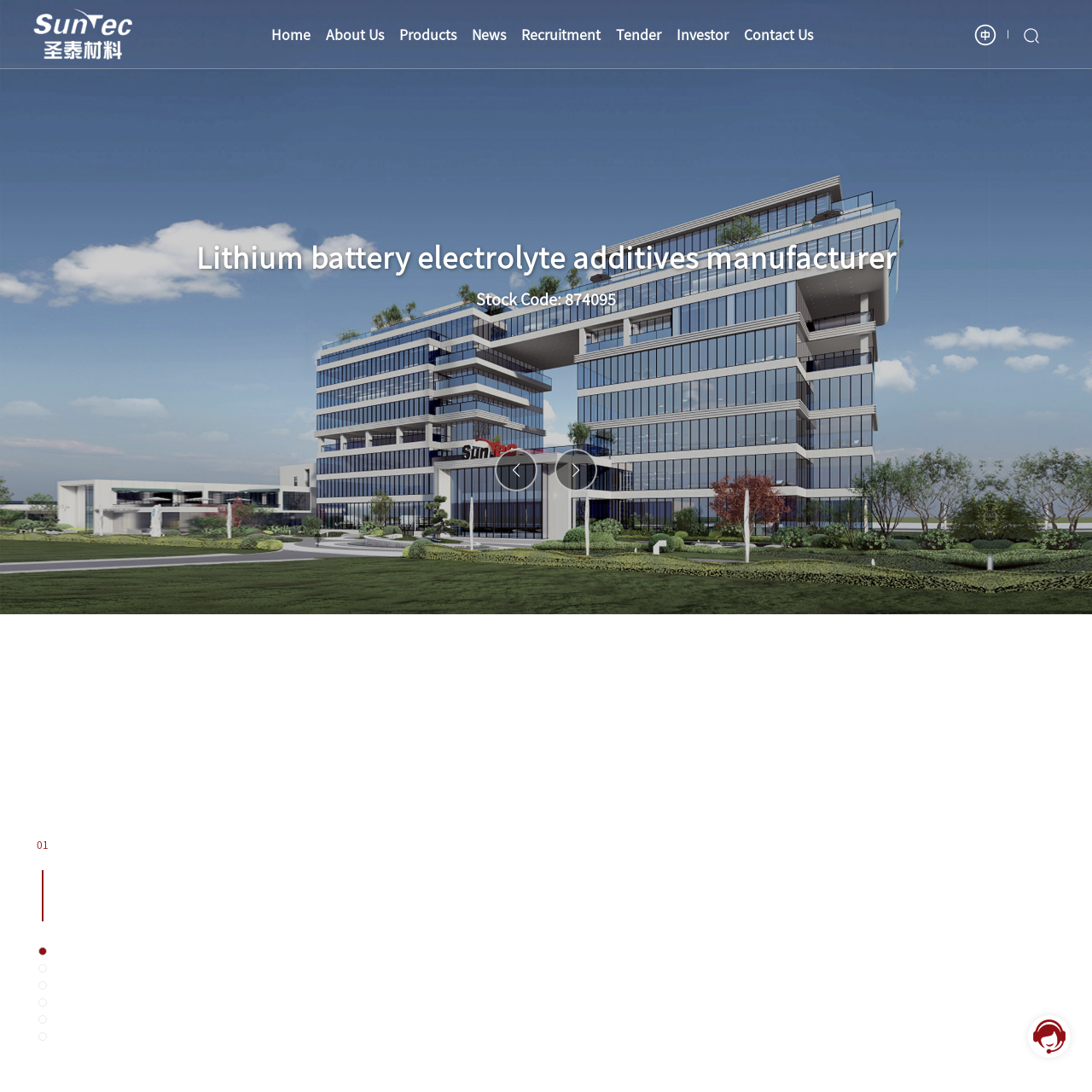Bounding box coordinates are specified in the format (top-left x, top-left y, bottom-right x, bottom-right y). All values are floating point numbers bounded between 0 and 1. Please provide the bounding box coordinate of the region this sentence describes: Tender

[0.564, 0.0, 0.605, 0.062]